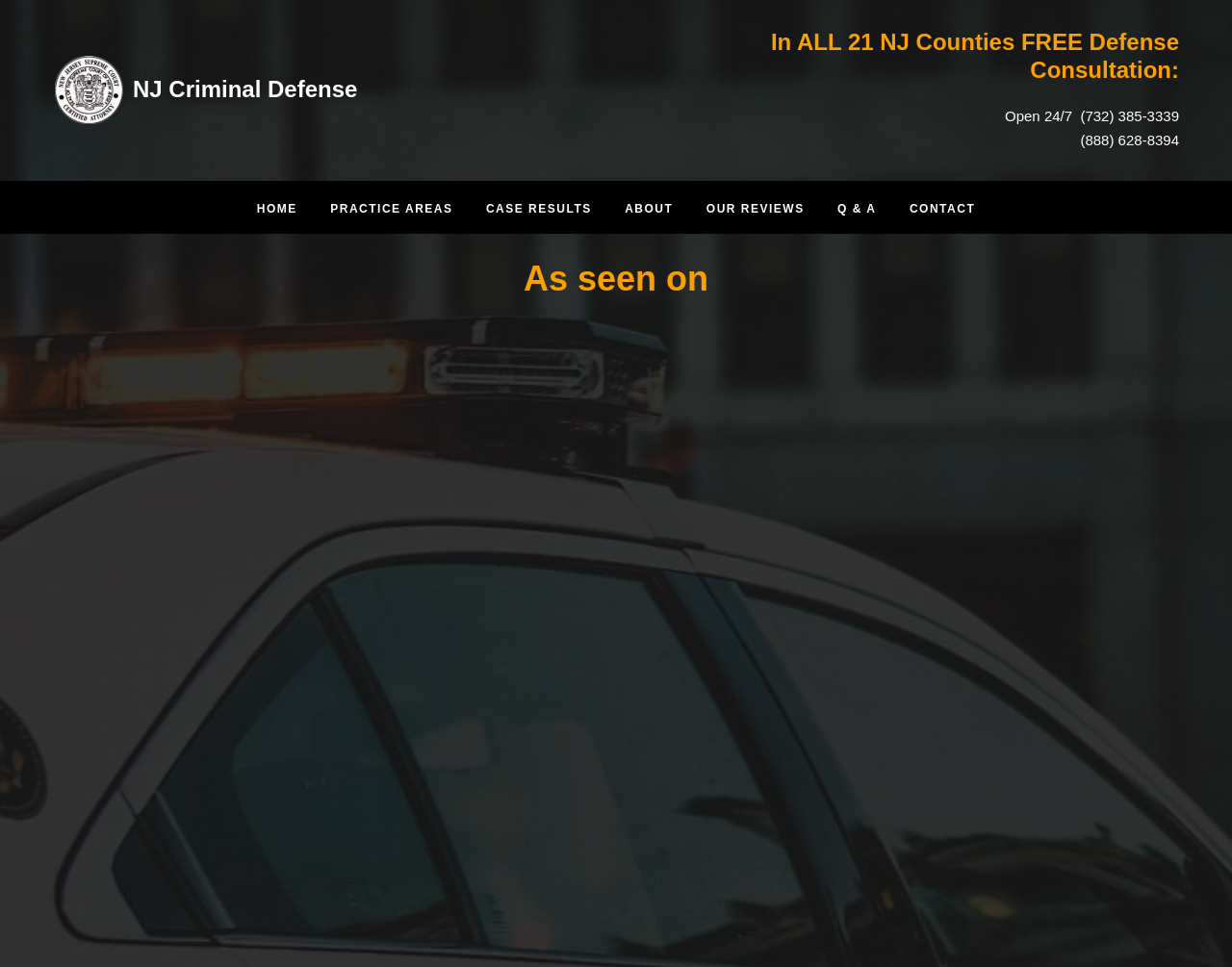Using the element description: "Home", determine the bounding box coordinates. The coordinates should be in the format [left, top, right, bottom], with values between 0 and 1.

[0.208, 0.207, 0.241, 0.221]